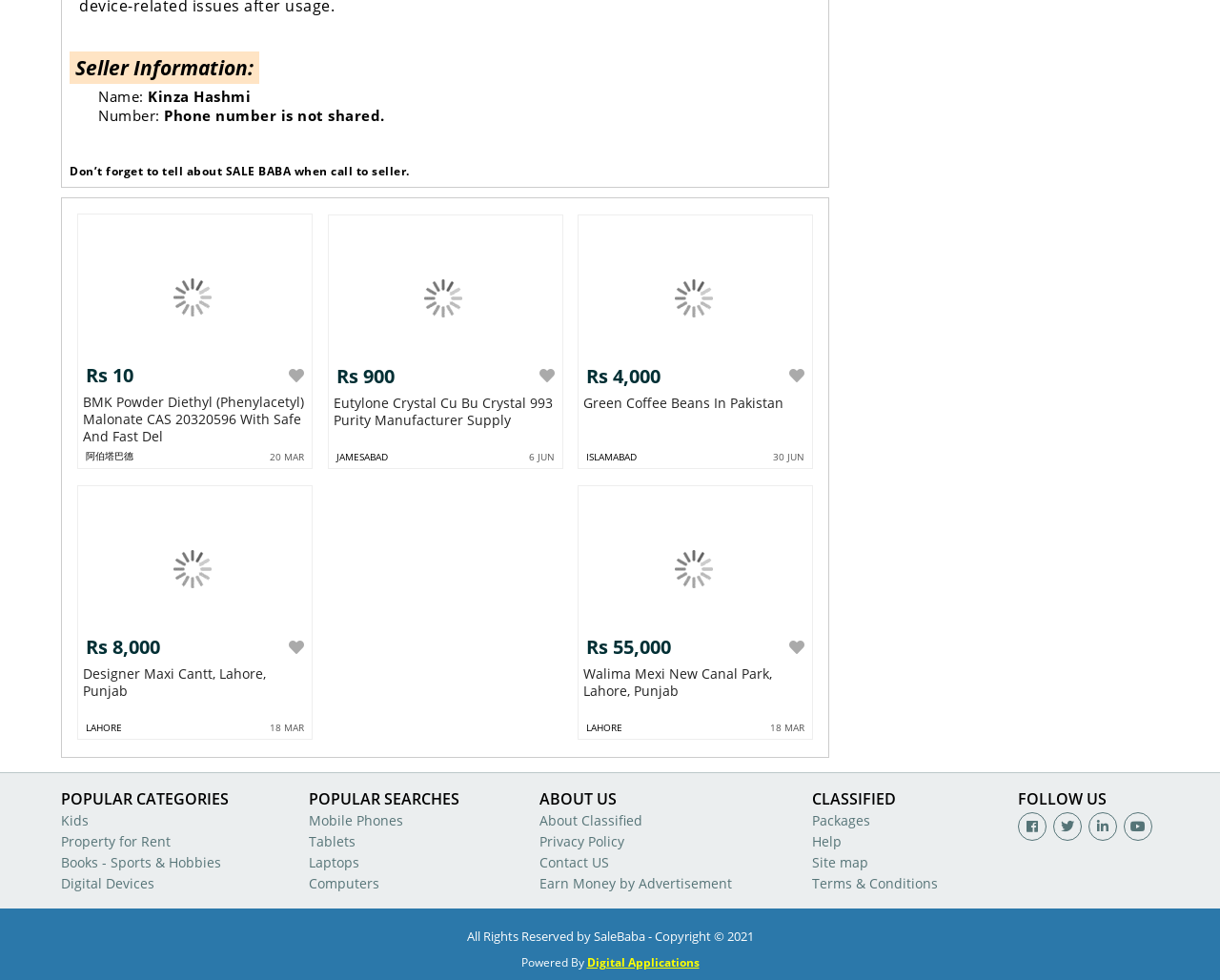Please determine the bounding box coordinates of the element to click in order to execute the following instruction: "Search in popular categories". The coordinates should be four float numbers between 0 and 1, specified as [left, top, right, bottom].

[0.05, 0.804, 0.188, 0.826]